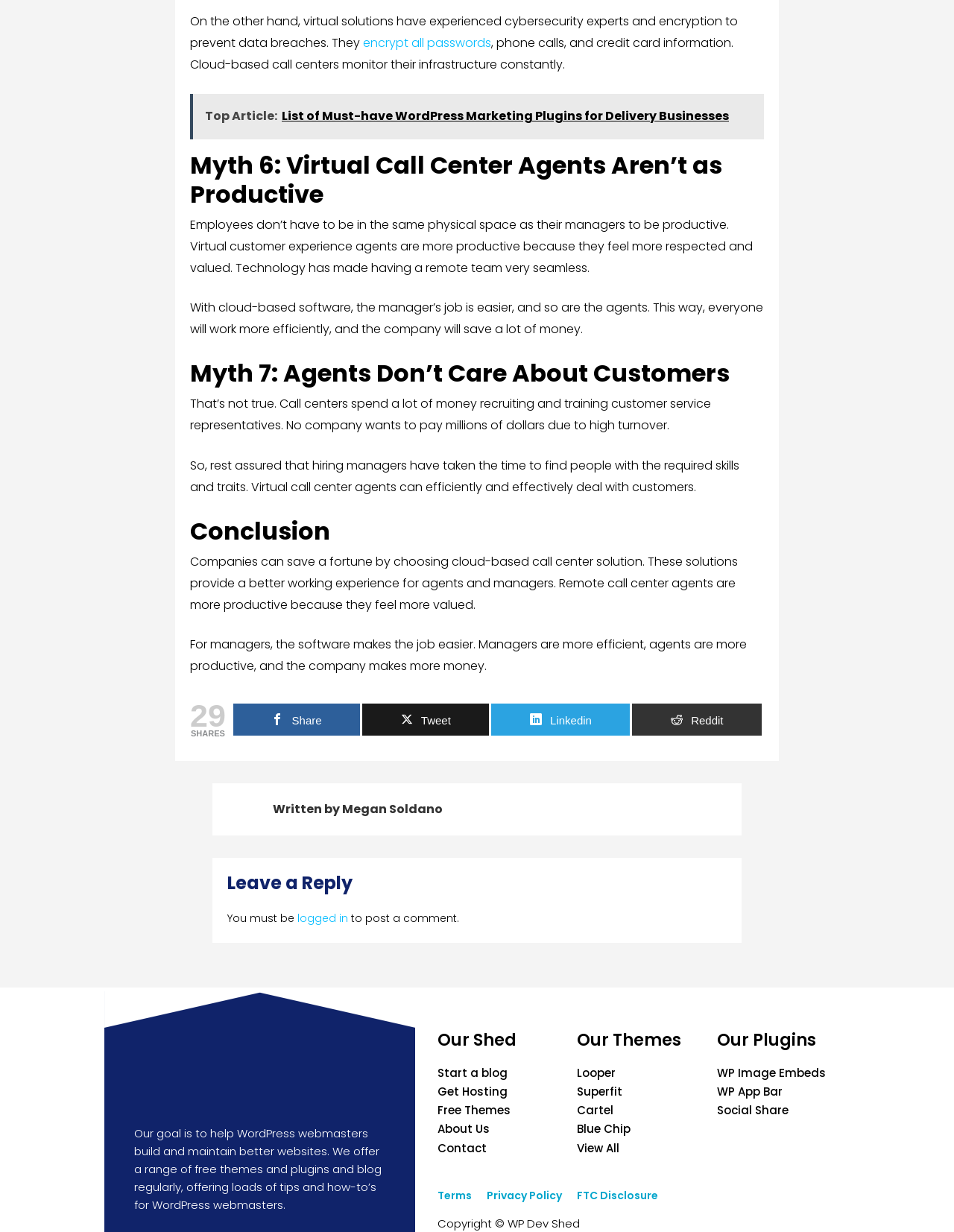Identify the bounding box of the UI element that matches this description: "WP App Bar".

[0.752, 0.88, 0.82, 0.892]